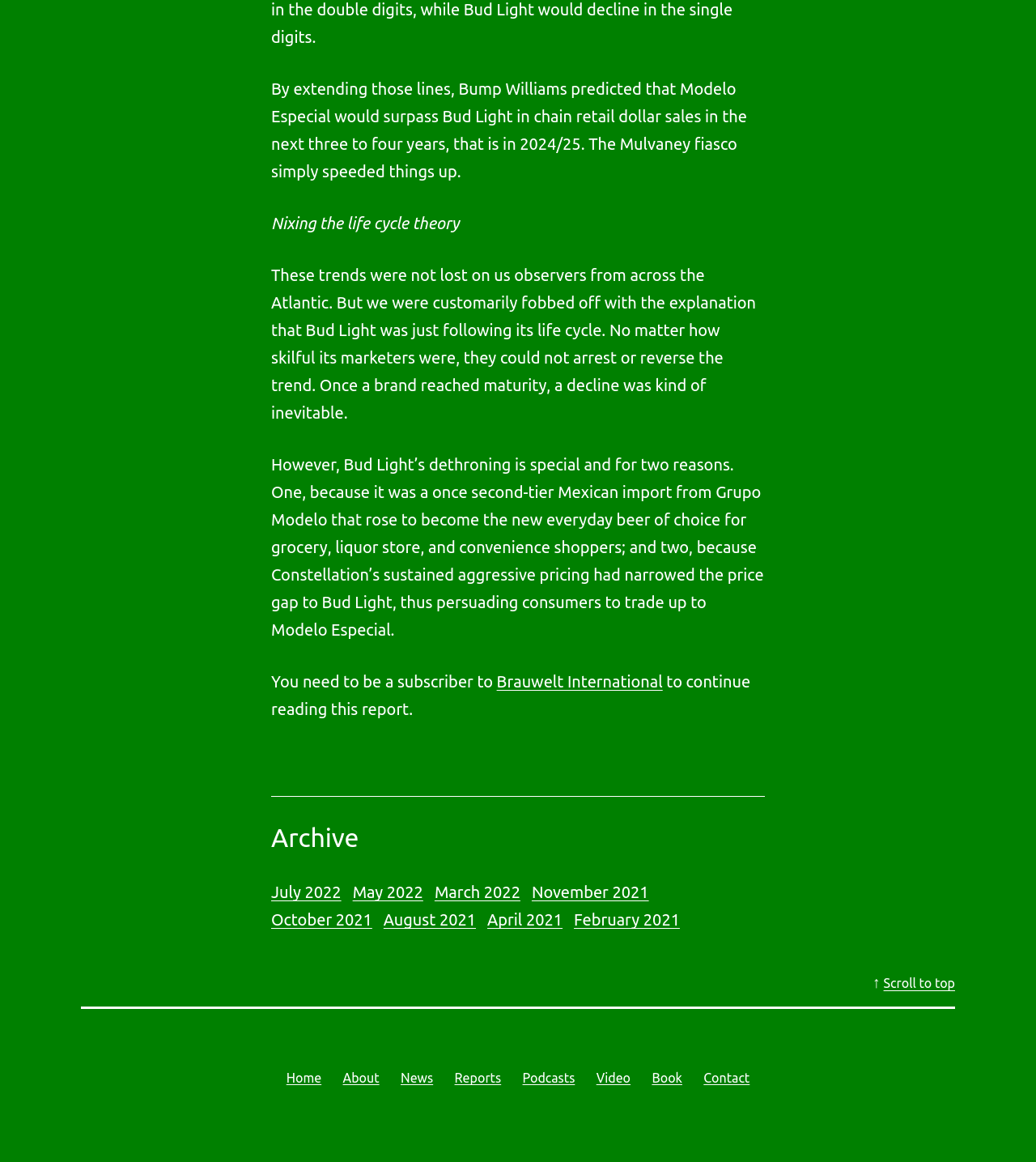Given the element description "Scroll to top", identify the bounding box of the corresponding UI element.

[0.842, 0.84, 0.922, 0.852]